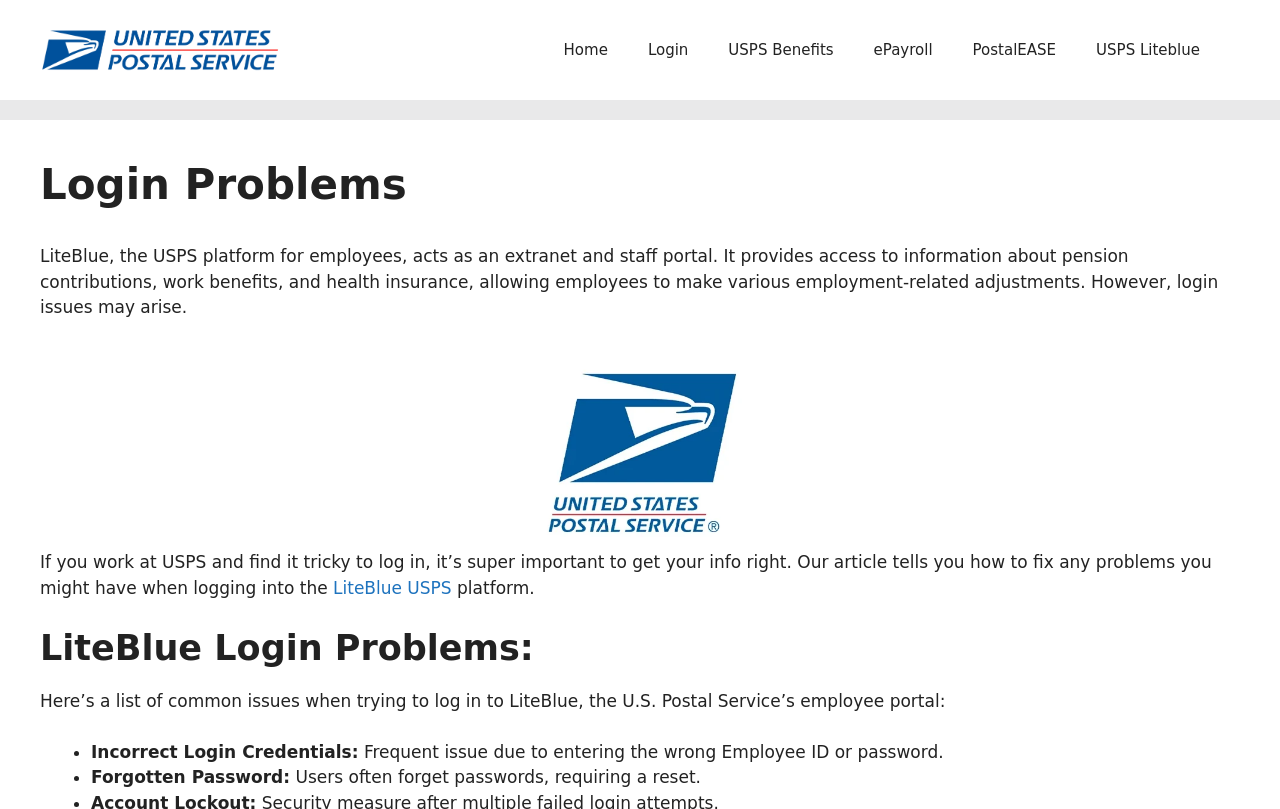What is the topic of the article on this webpage?
Using the image, give a concise answer in the form of a single word or short phrase.

Login Problems